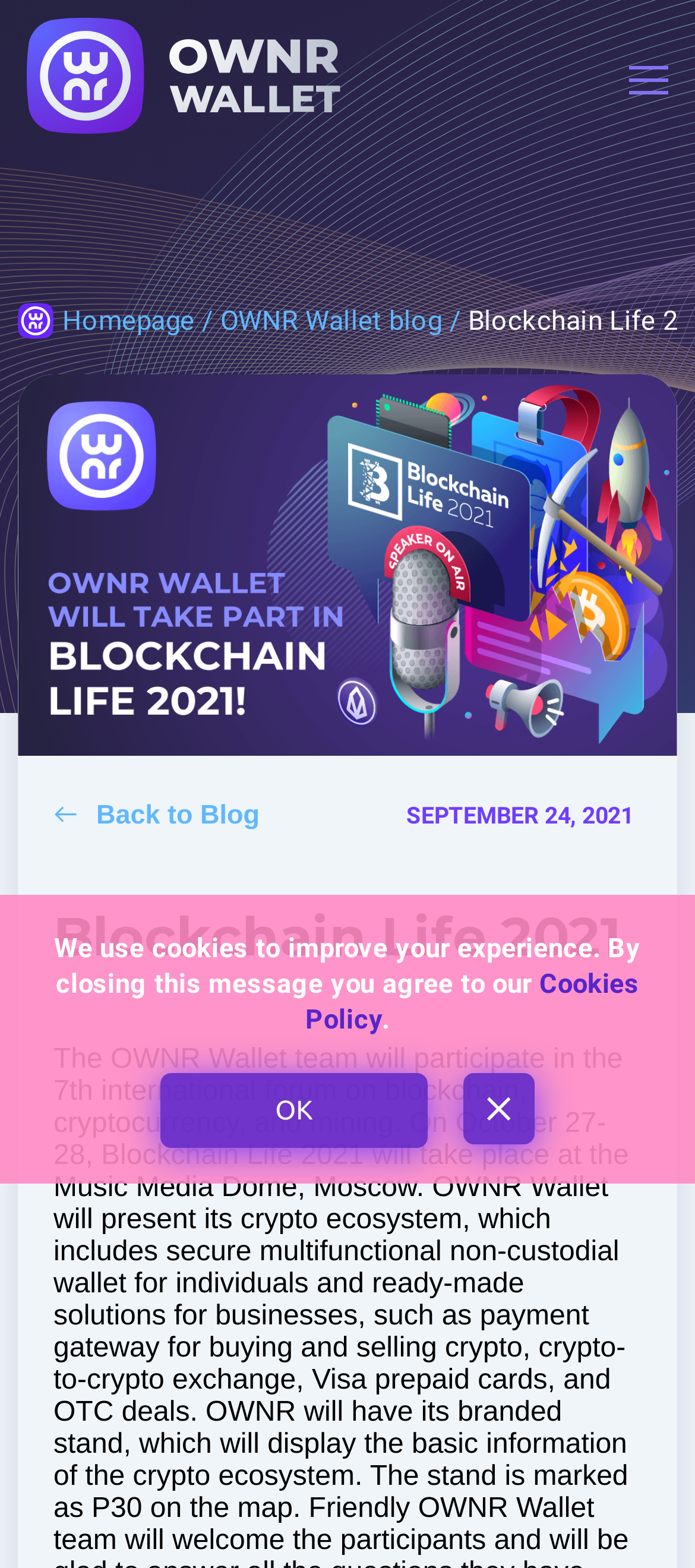Utilize the details in the image to thoroughly answer the following question: What is the name of the wallet?

The name of the wallet can be found in the link element with the text 'OWNR' and also in the image element with the description 'OWNR icon'.